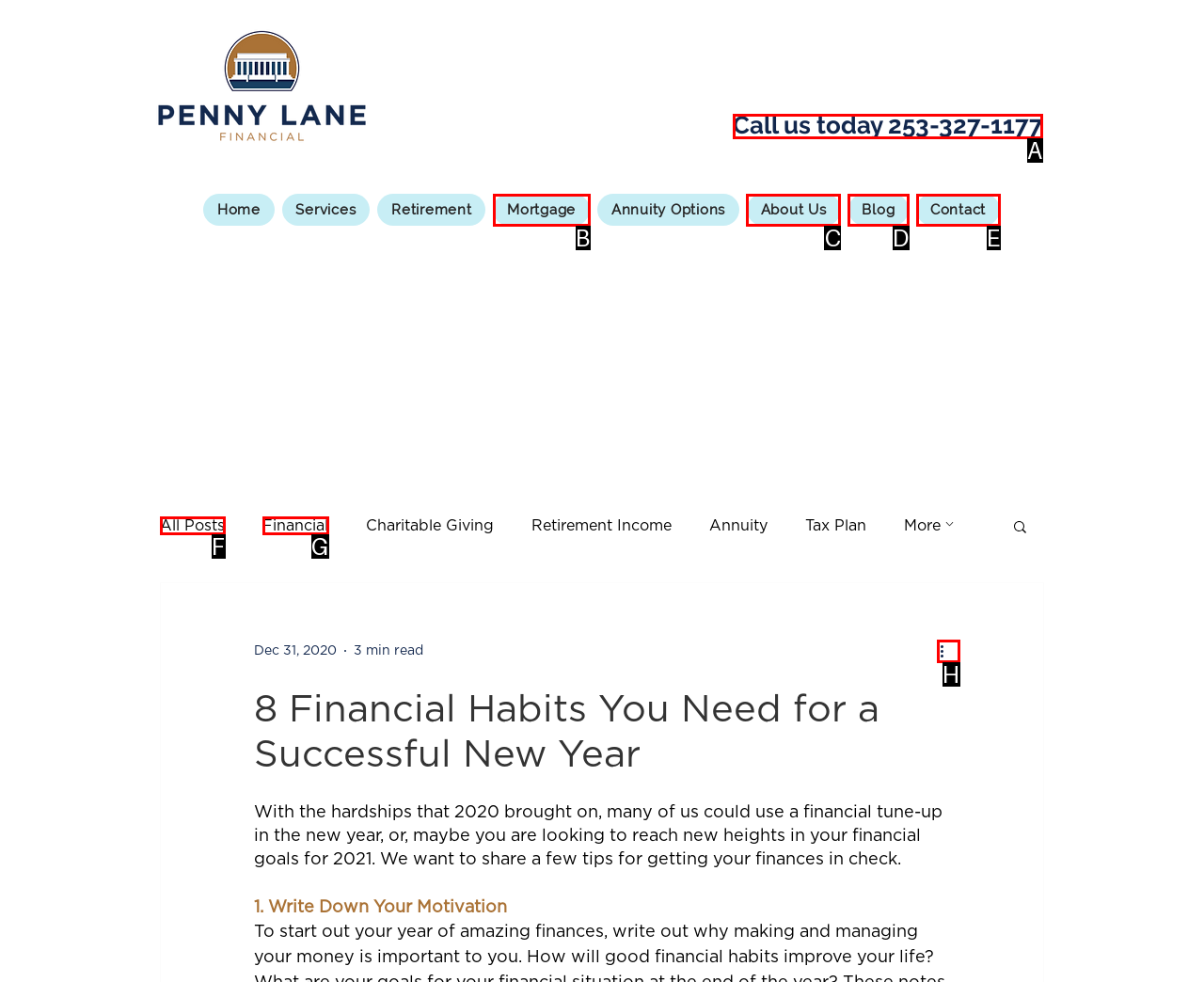Identify the letter of the UI element needed to carry out the task: Call the phone number
Reply with the letter of the chosen option.

A